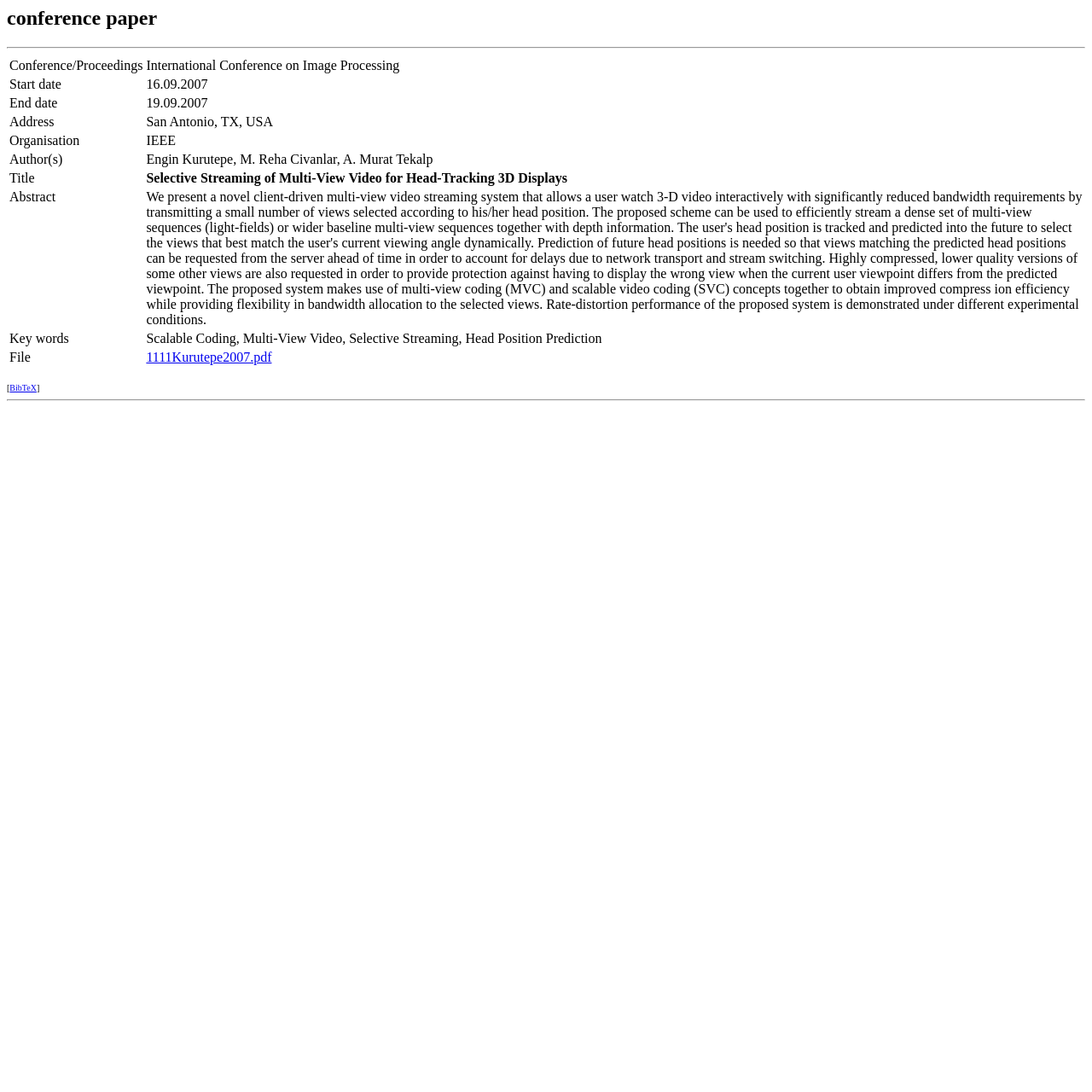Based on the element description: "1111Kurutepe2007.pdf", identify the bounding box coordinates for this UI element. The coordinates must be four float numbers between 0 and 1, listed as [left, top, right, bottom].

[0.134, 0.32, 0.249, 0.334]